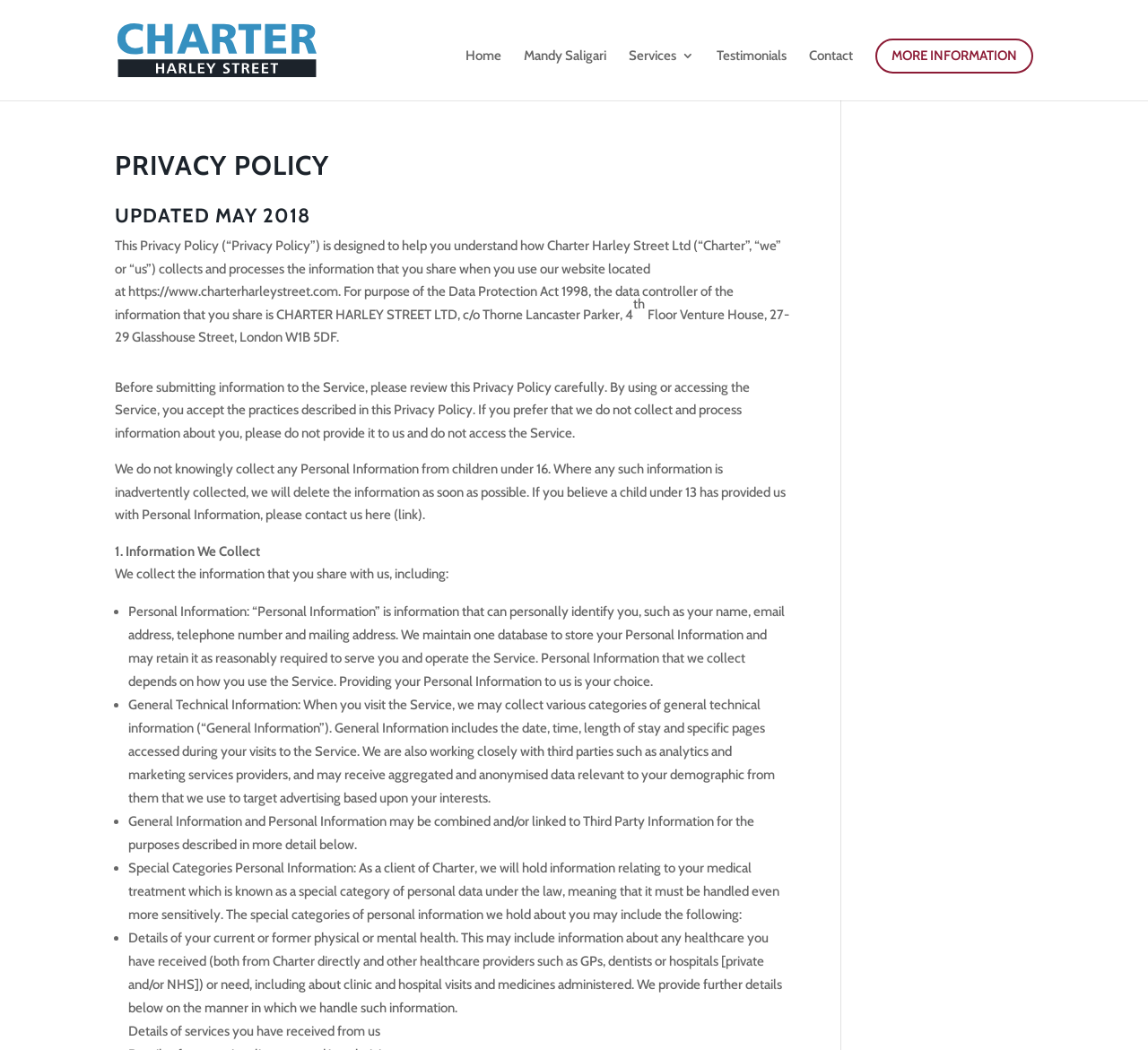Provide a brief response using a word or short phrase to this question:
How does Charter handle special categories of personal data?

With extra sensitivity